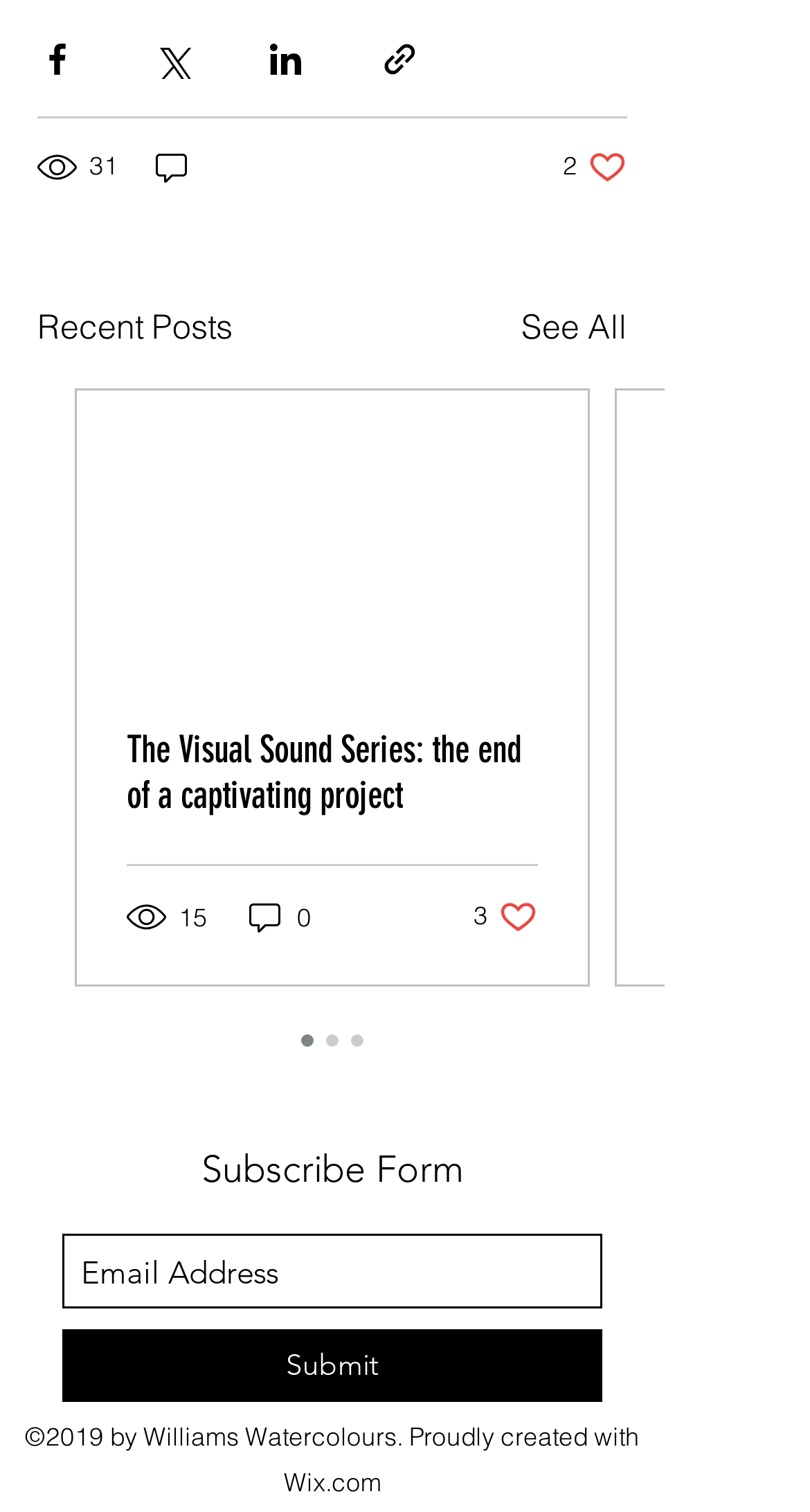Please find the bounding box coordinates for the clickable element needed to perform this instruction: "Submit subscription".

[0.077, 0.879, 0.744, 0.927]